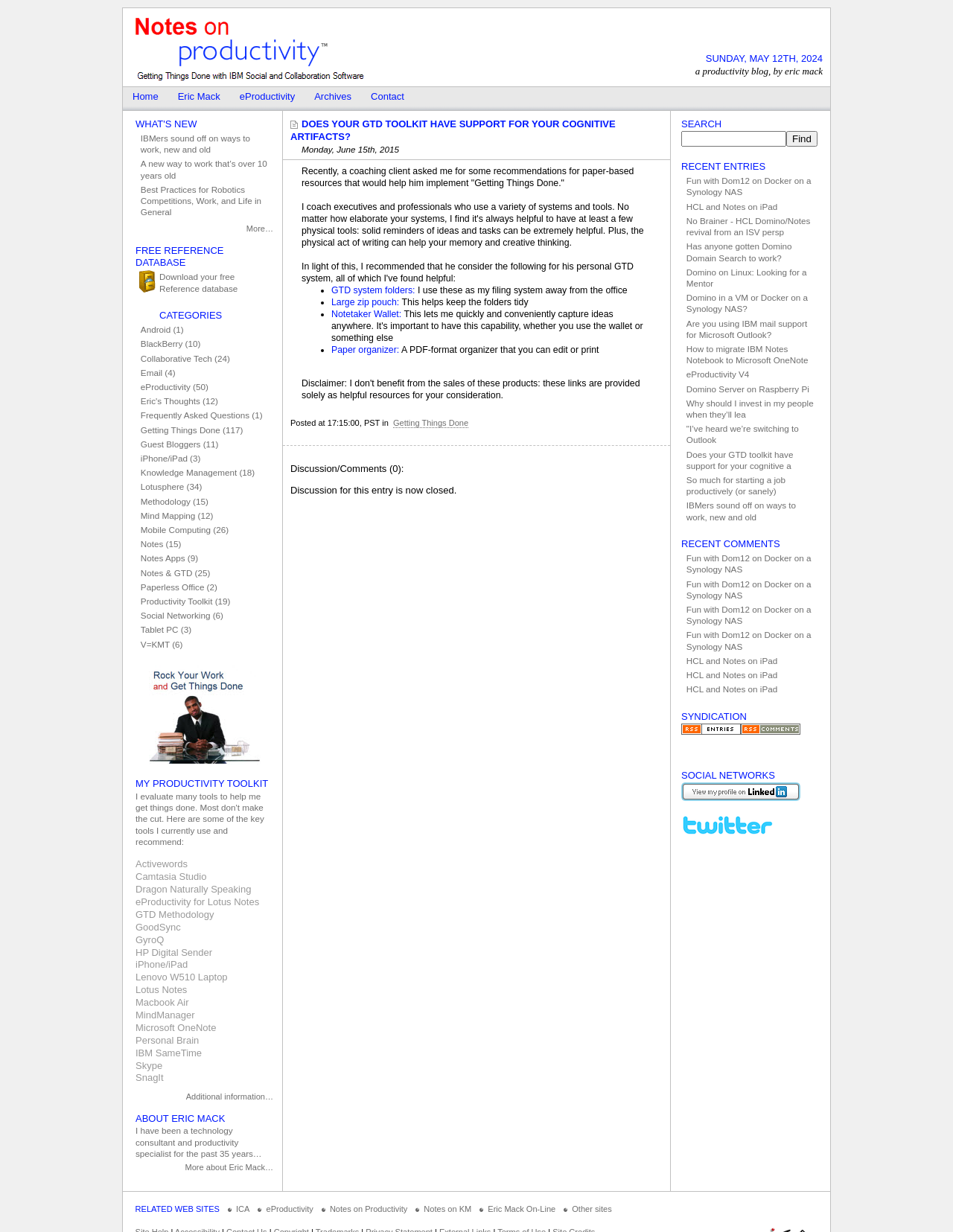Find the bounding box coordinates for the area that must be clicked to perform this action: "View the 'Getting Things Done' category".

[0.142, 0.343, 0.287, 0.355]